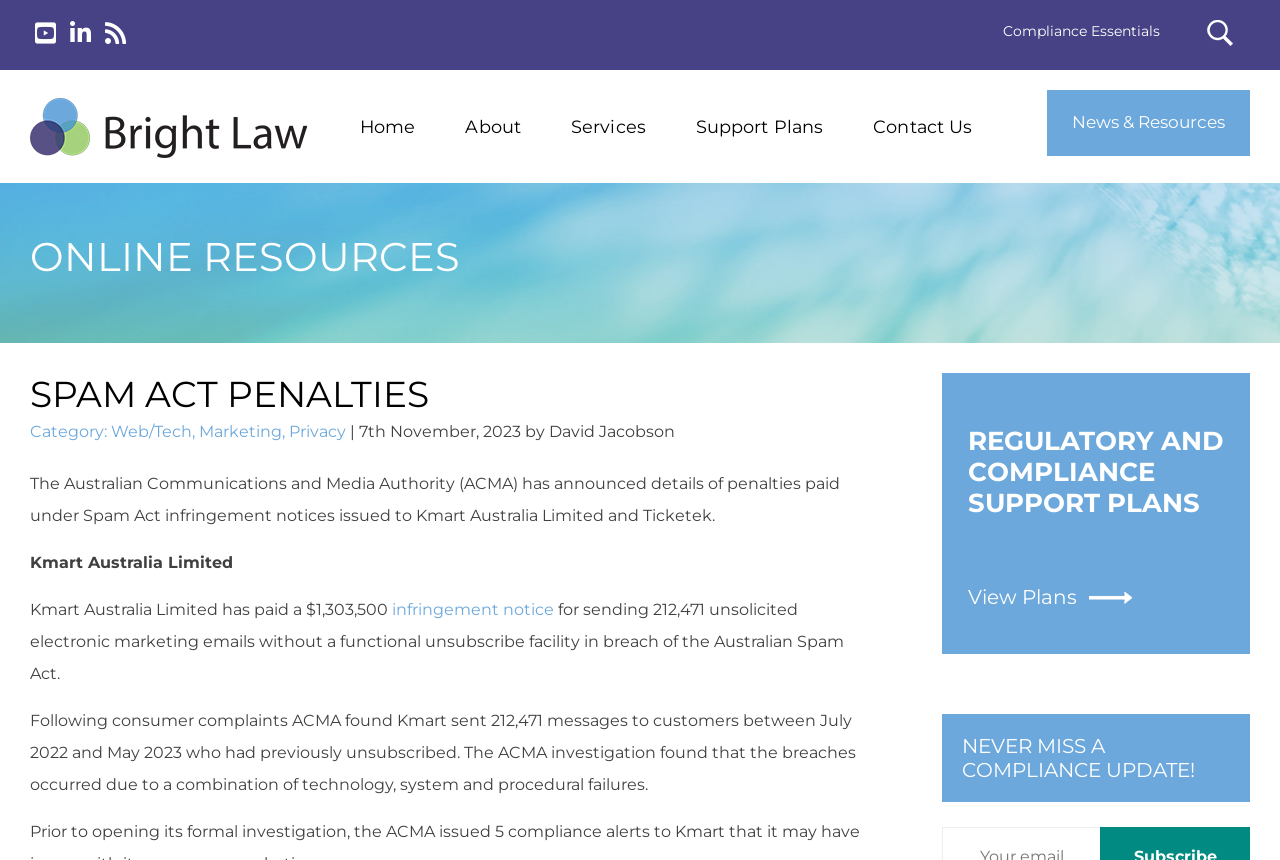Please determine the bounding box coordinates, formatted as (top-left x, top-left y, bottom-right x, bottom-right y), with all values as floating point numbers between 0 and 1. Identify the bounding box of the region described as: Financial services compliance outsourcing

[0.427, 0.295, 0.622, 0.358]